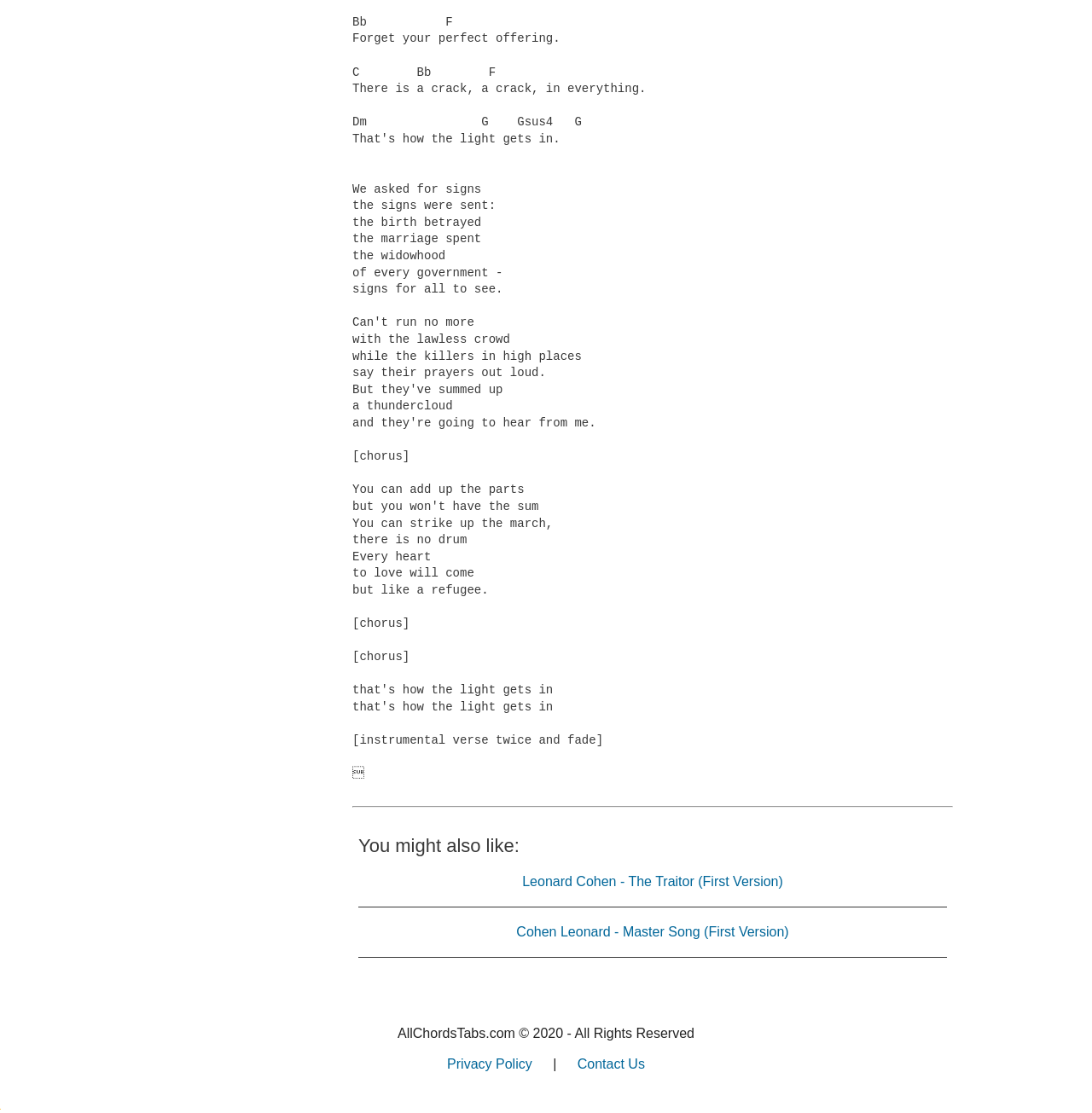Please provide a comprehensive answer to the question based on the screenshot: What is the orientation of the separator element?

I found the separator element inside the LayoutTableCell element, and its description says 'orientation: horizontal'.